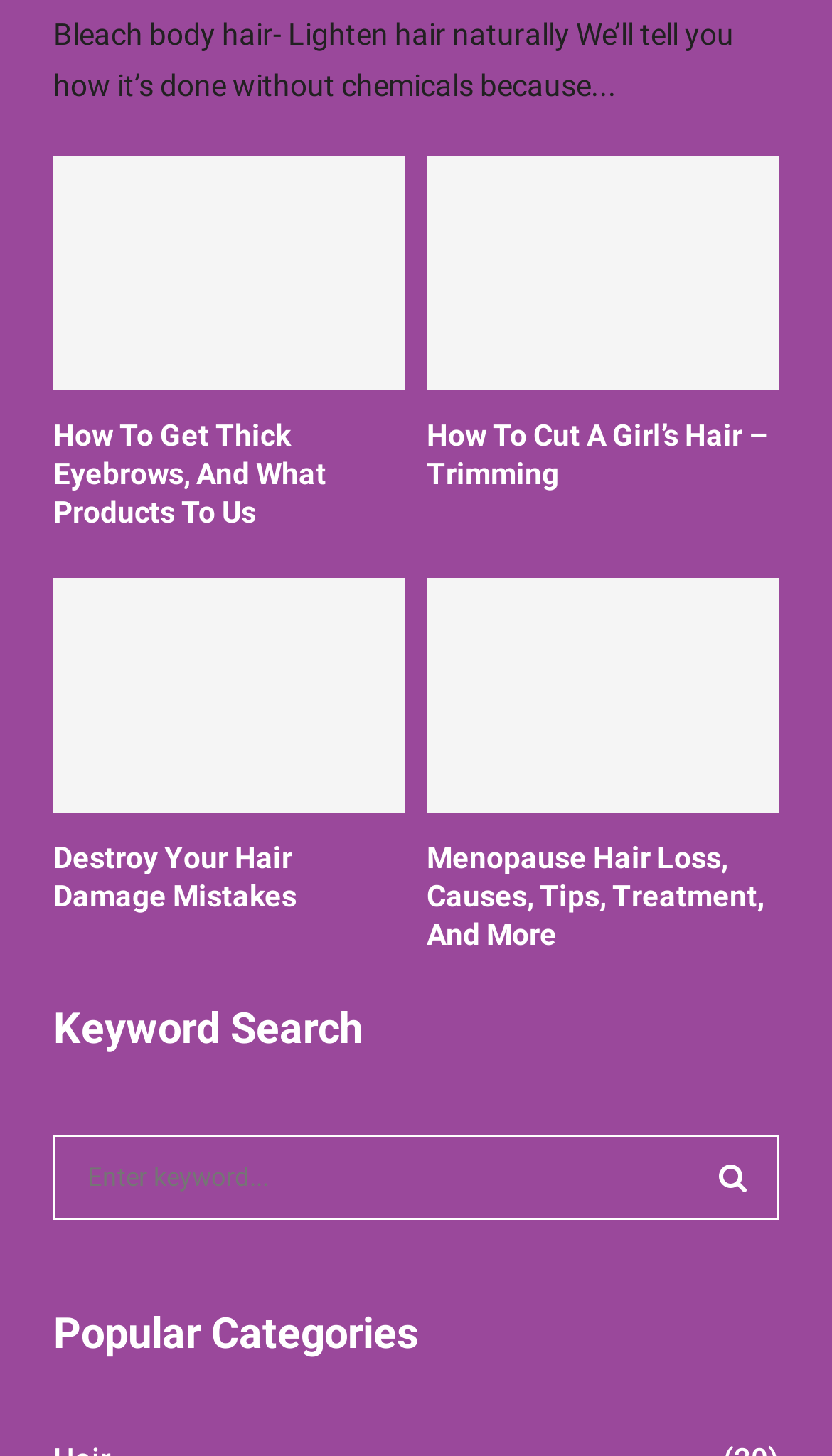Please answer the following question using a single word or phrase: 
What is the category of the last section on the webpage?

Popular Categories